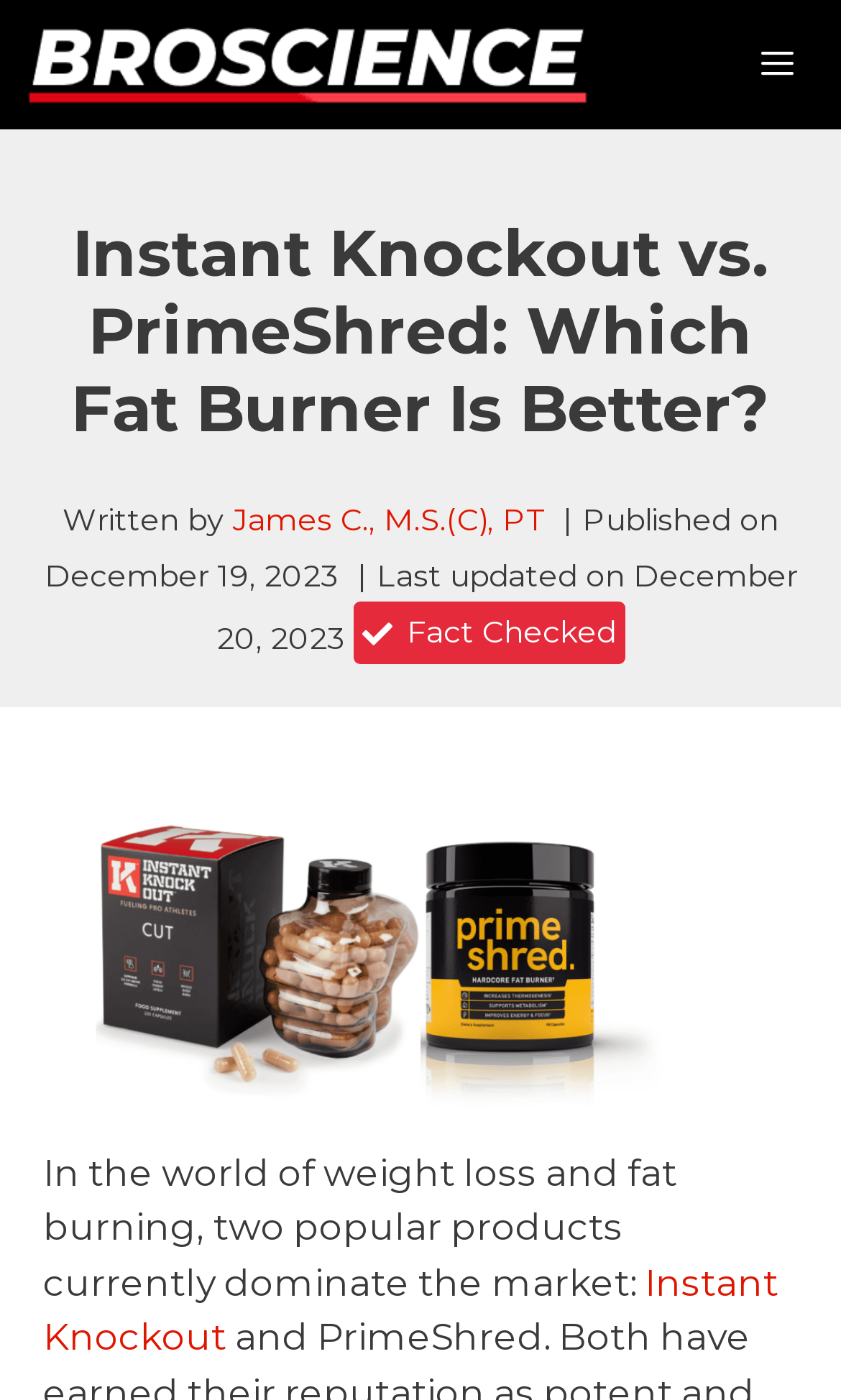When was this article last updated?
Please give a detailed and elaborate answer to the question based on the image.

The last updated date can be found in the section below the main heading, where it says 'Last updated on' followed by the date, which is December 20, 2023.